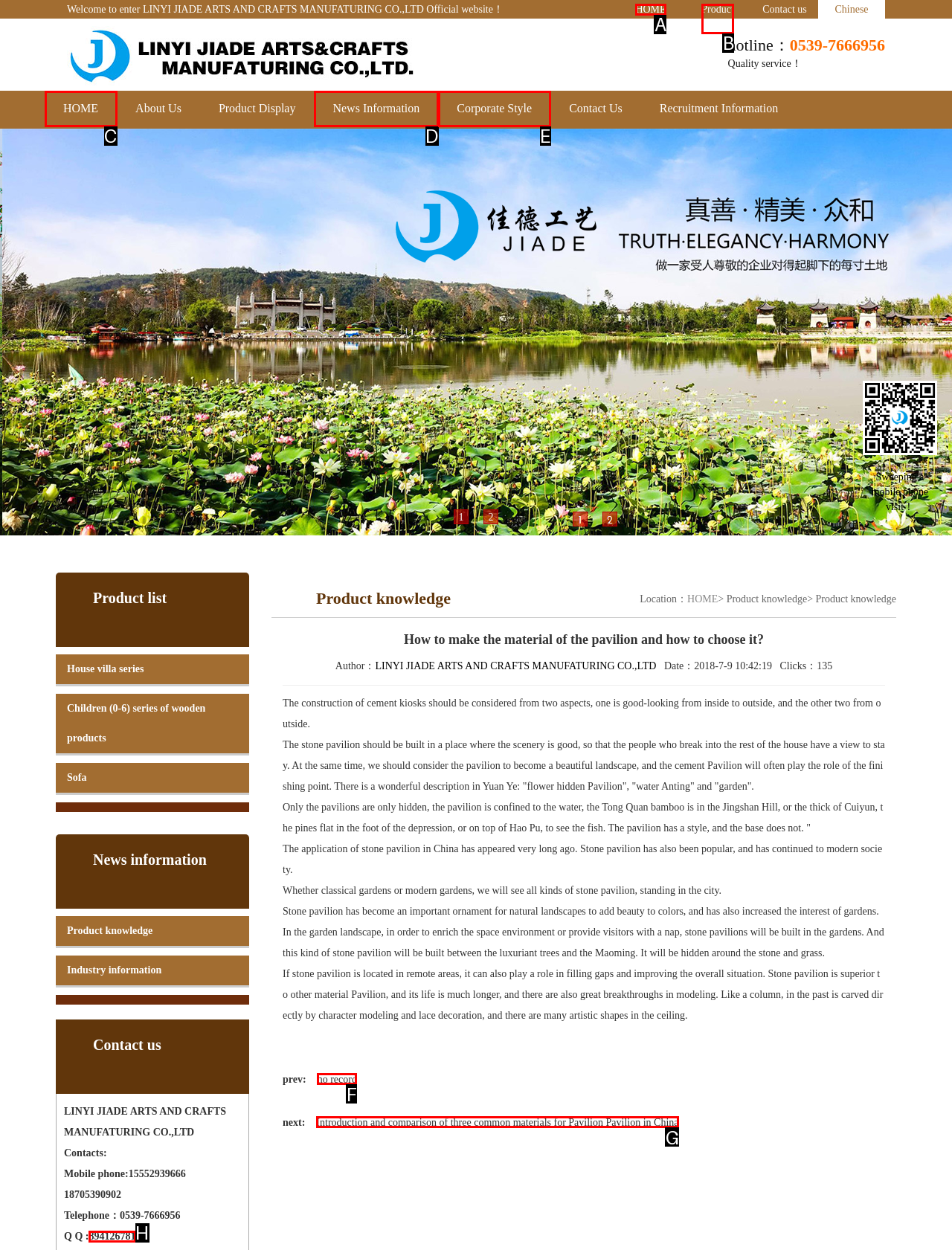Select the option that aligns with the description: HOME
Respond with the letter of the correct choice from the given options.

A